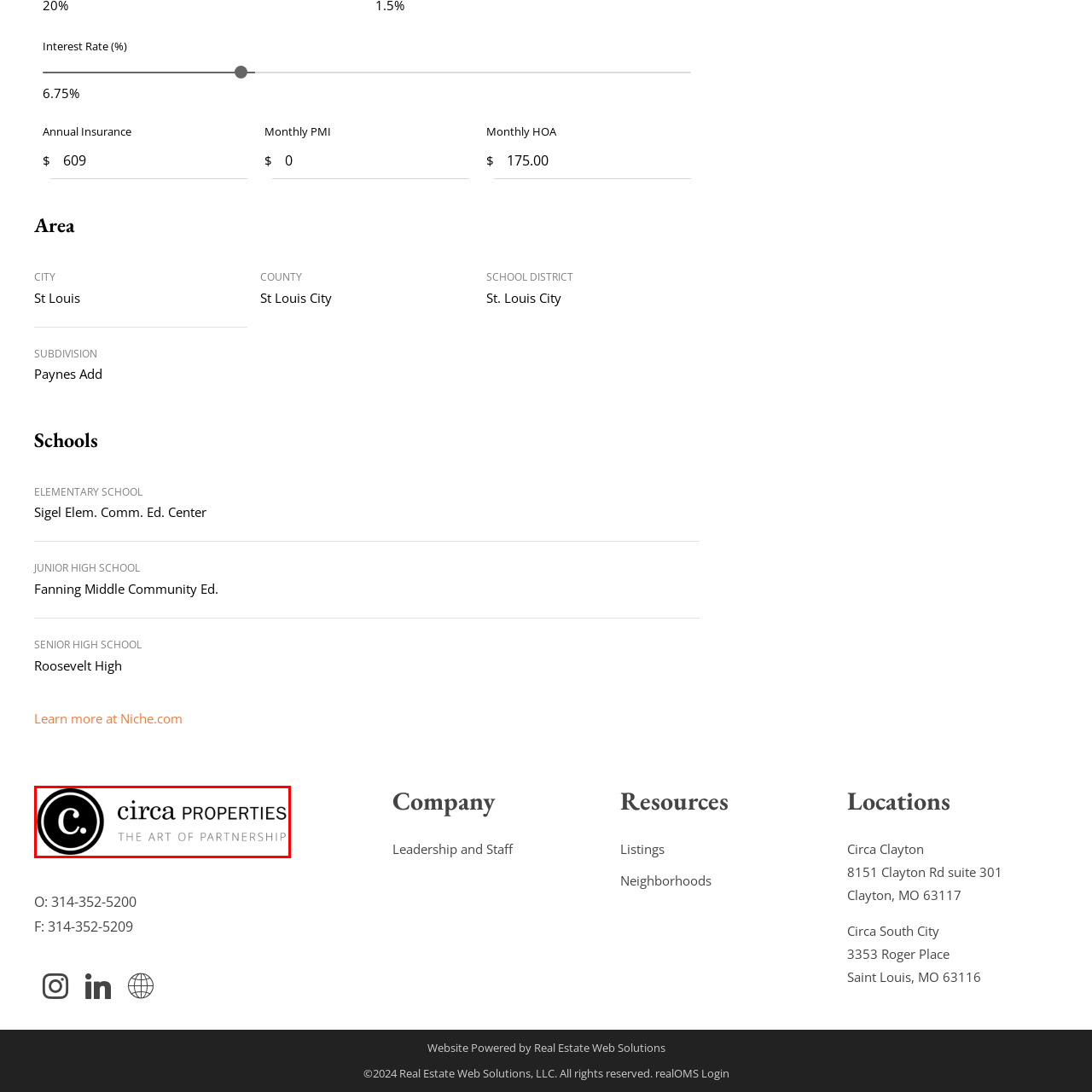Generate a detailed caption for the picture that is marked by the red rectangle.

The image showcases the logo of Circa Properties, prominently featuring a minimalistic design that blends modern style with elegance. The logo includes a stylized letter "C" encased within a circular outline, alongside the words "circa PROPERTIES" presented in a sleek, contemporary font. Beneath the main name, the tagline "THE ART OF PARTNERSHIP" is displayed in a lighter text, emphasizing the company's focus on collaboration and partnership in the real estate sector. This branding reflects Circa Properties’ commitment to professionalism and their innovative approach in the industry.